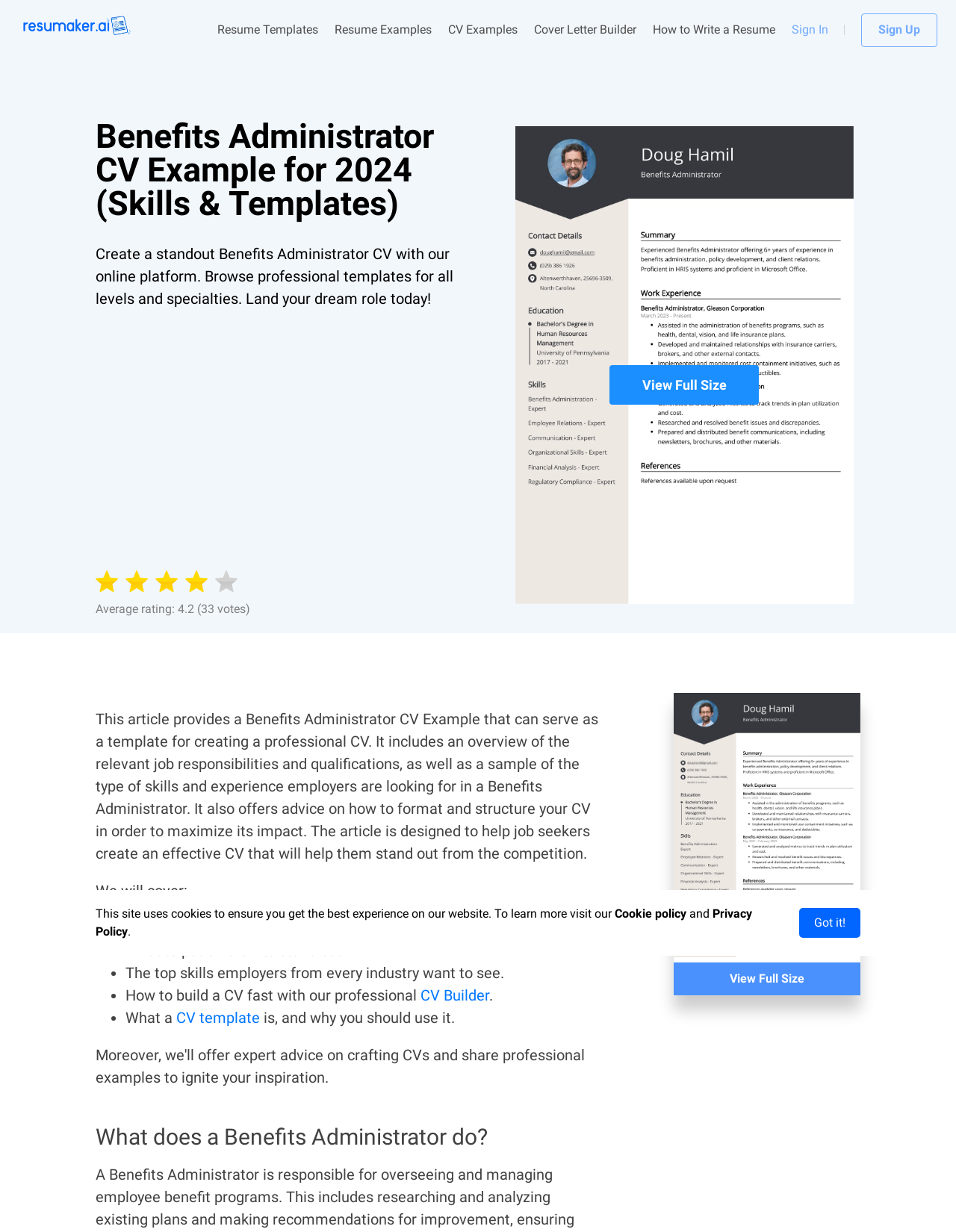Determine the bounding box coordinates of the clickable region to execute the instruction: "Create a CV with 'CV Builder'". The coordinates should be four float numbers between 0 and 1, denoted as [left, top, right, bottom].

[0.44, 0.801, 0.512, 0.815]